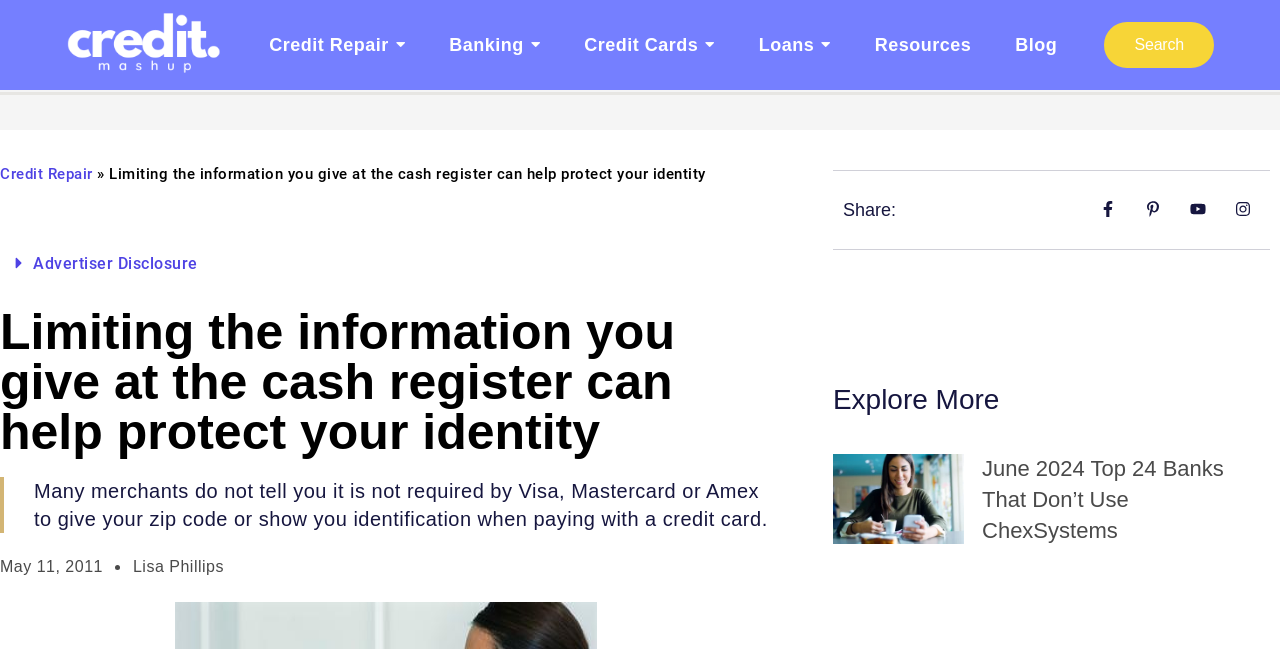How many social media sharing links are there?
Please respond to the question with a detailed and thorough explanation.

The webpage has a 'Share:' heading with four social media links below it, which can be used to share the article on different platforms.